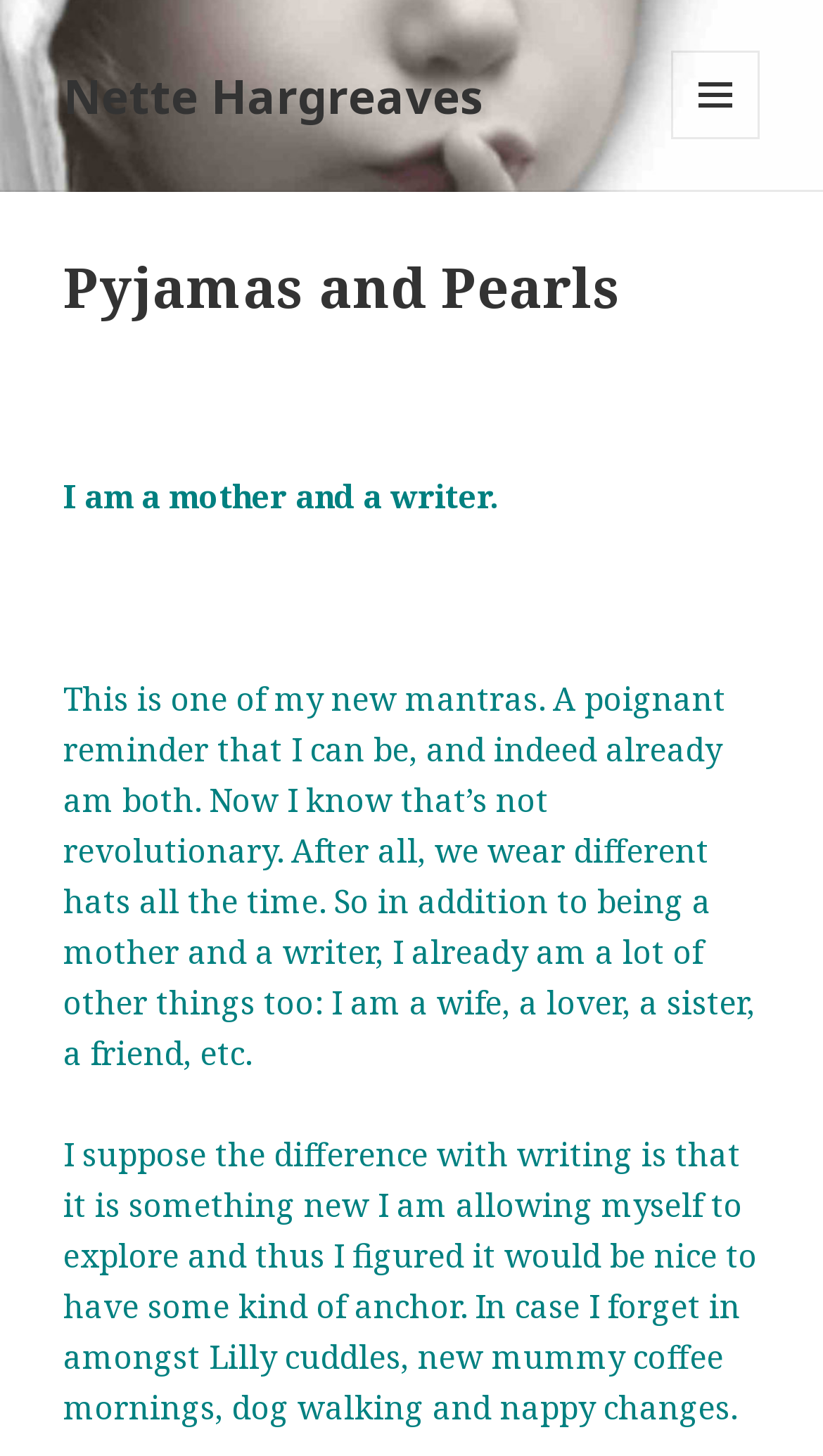Provide a short answer to the following question with just one word or phrase: How many roles does the author mention?

many